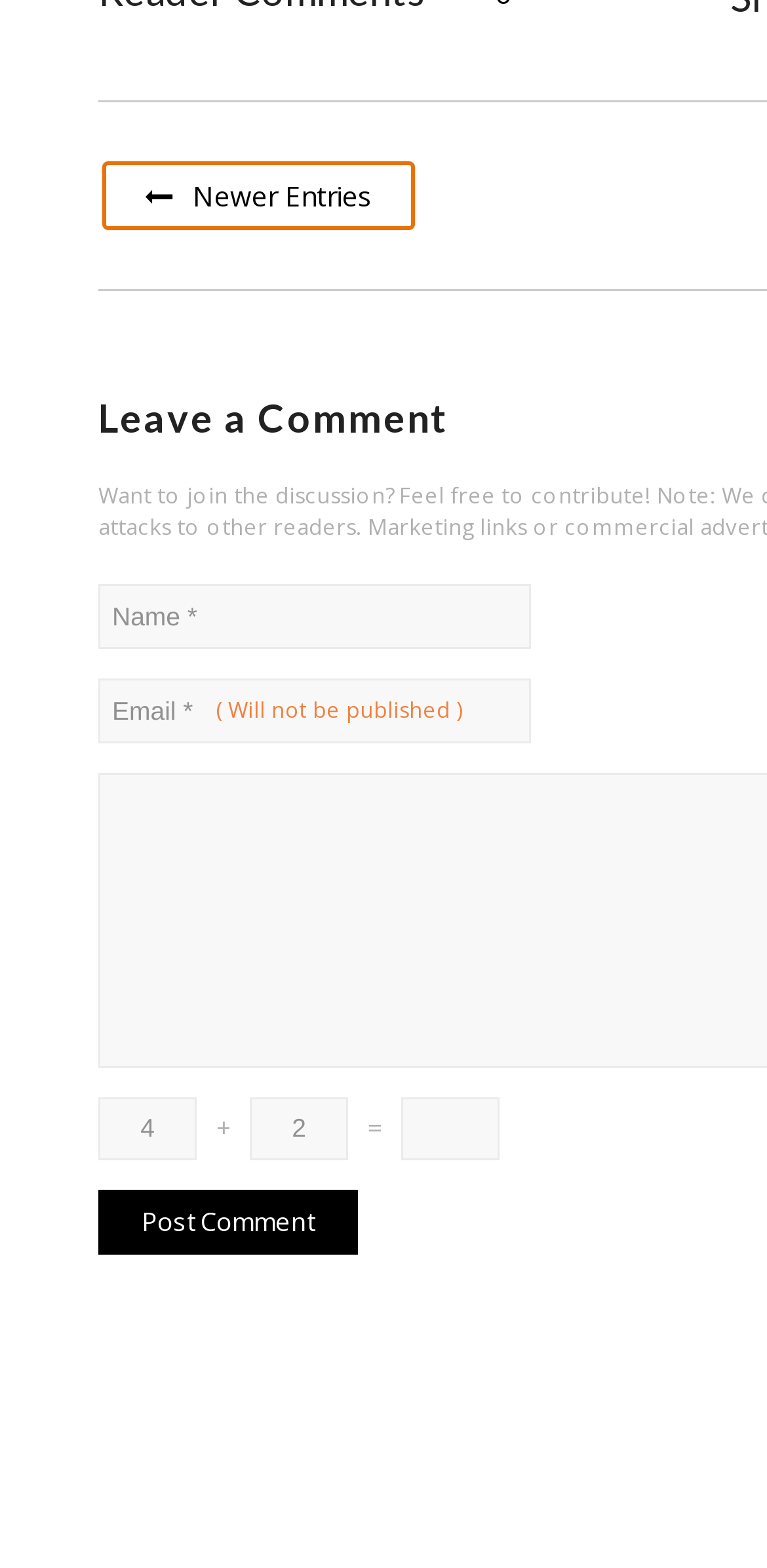What is the label next to the fourth textbox?
Answer with a single word or short phrase according to what you see in the image.

+